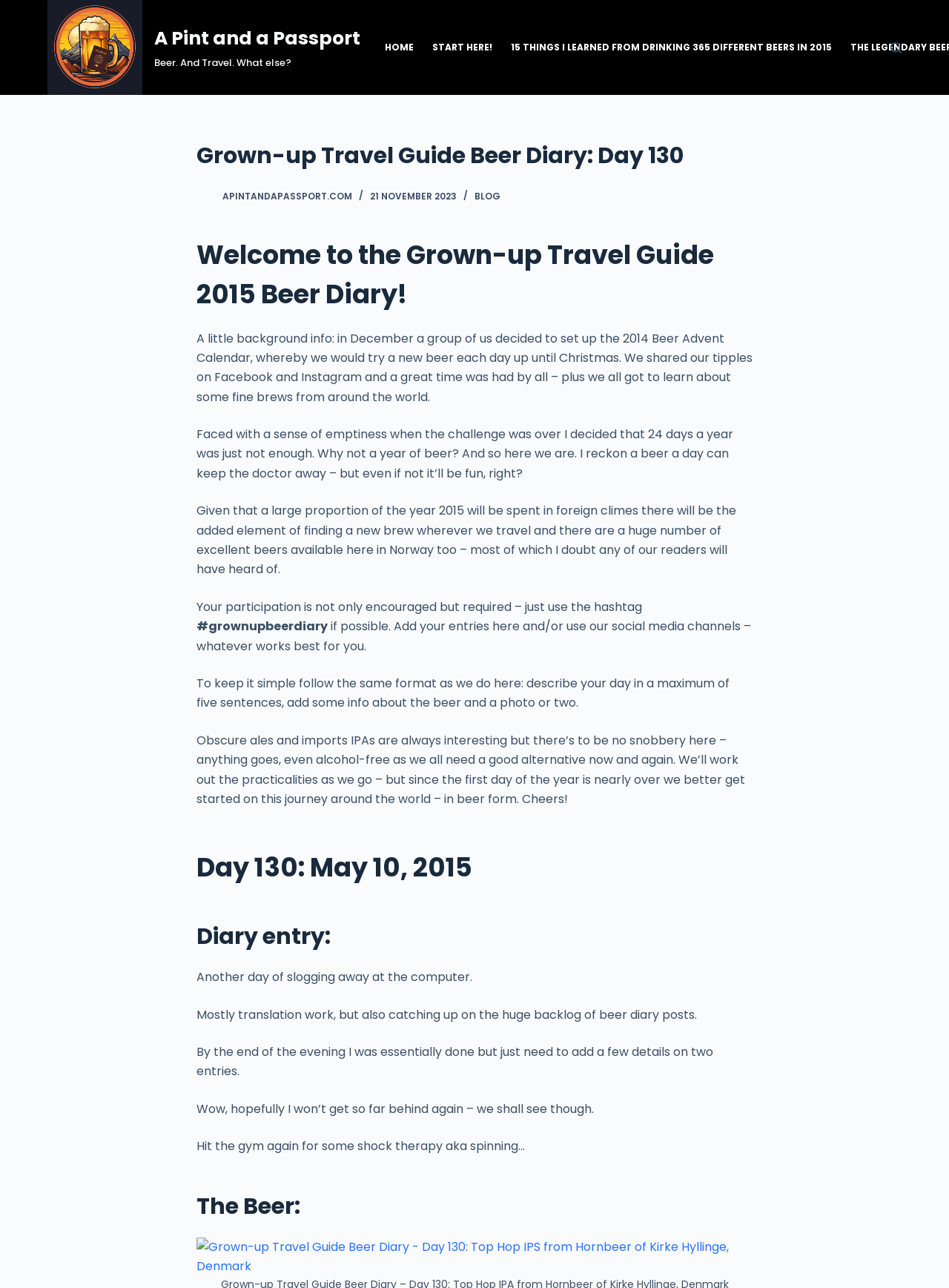Determine which piece of text is the heading of the webpage and provide it.

Grown-up Travel Guide Beer Diary: Day 130